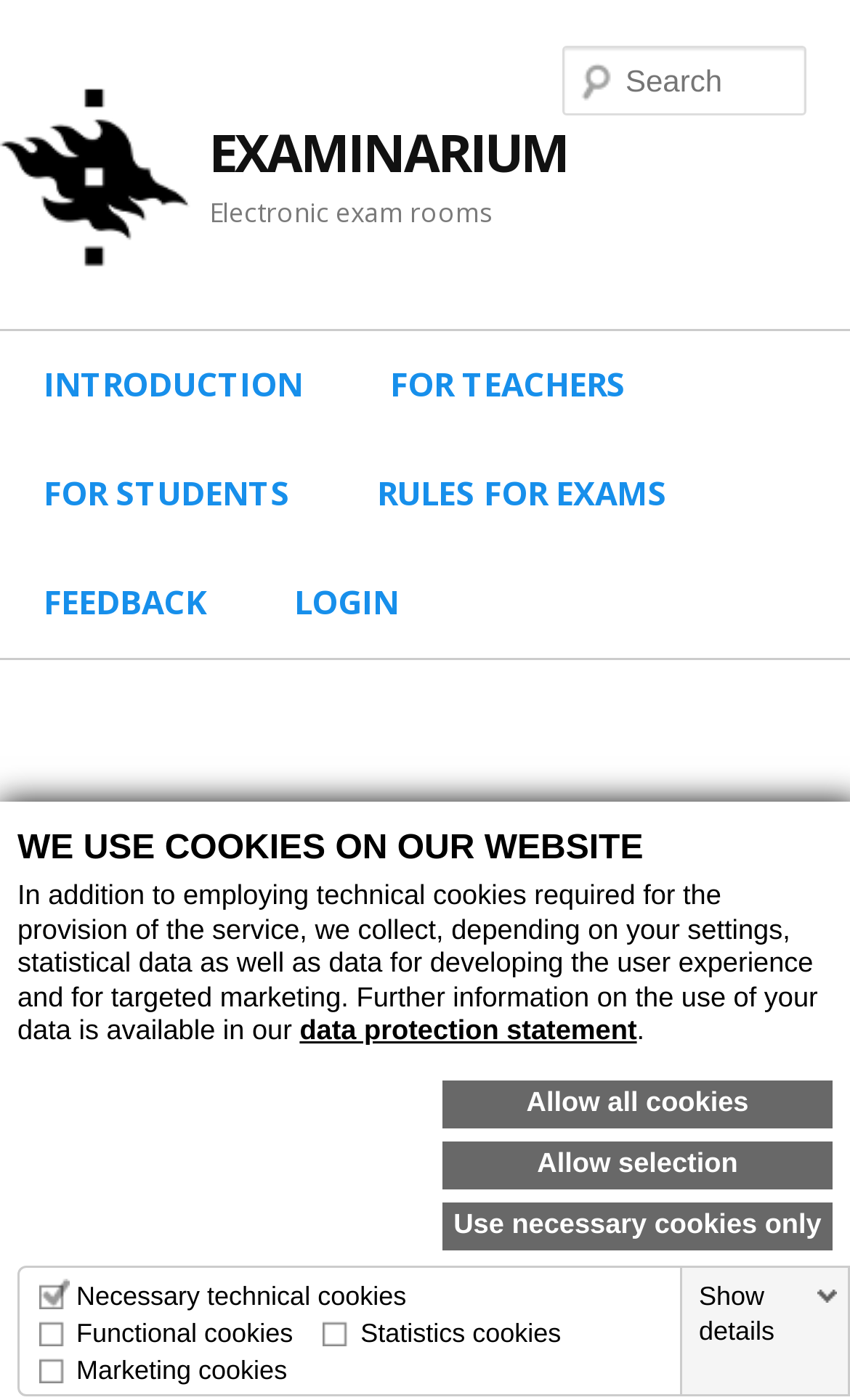Please provide the bounding box coordinates for the element that needs to be clicked to perform the instruction: "Click on the 'NEWS-LD' link". The coordinates must consist of four float numbers between 0 and 1, formatted as [left, top, right, bottom].

None